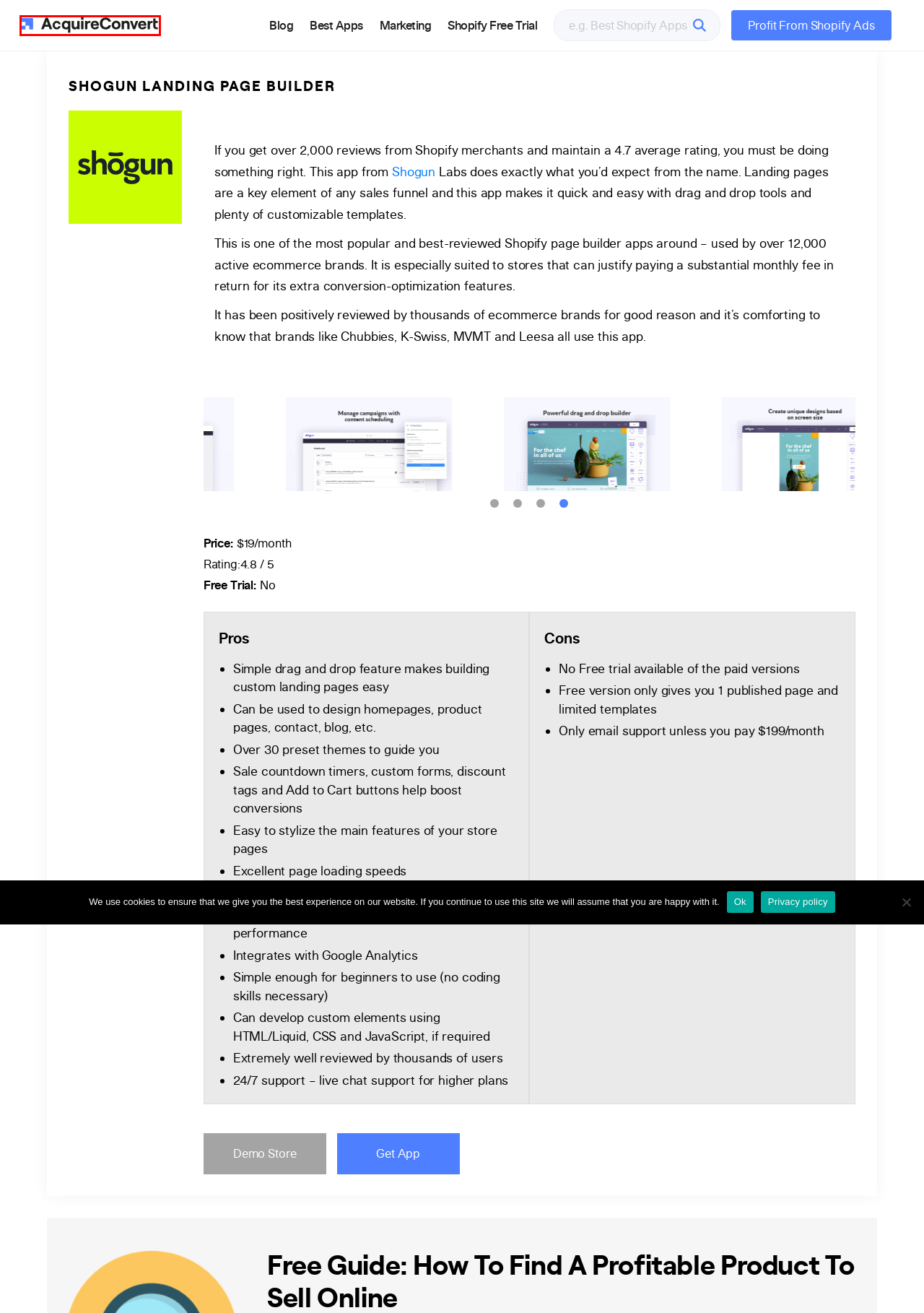Given a screenshot of a webpage with a red bounding box, please pick the webpage description that best fits the new webpage after clicking the element inside the bounding box. Here are the candidates:
A. Facebook, Instagram & Google Ads Management - Whole Design Studios
B. Shopify Free Trial [2024] — 90 Days | $1 Per Month Offer
C. Best Shopify Apps to Grow Your Store - Acquire Convert
D. Shopify Marketing - Acquire Convert
E. Start a free trial of Shogun | Referred merchants
F. Shopify Marketing Blog - Acquire Convert
G. Privacy Notice - Acquire Convert
H. Ecommerce marketing services for Shopify stores

D